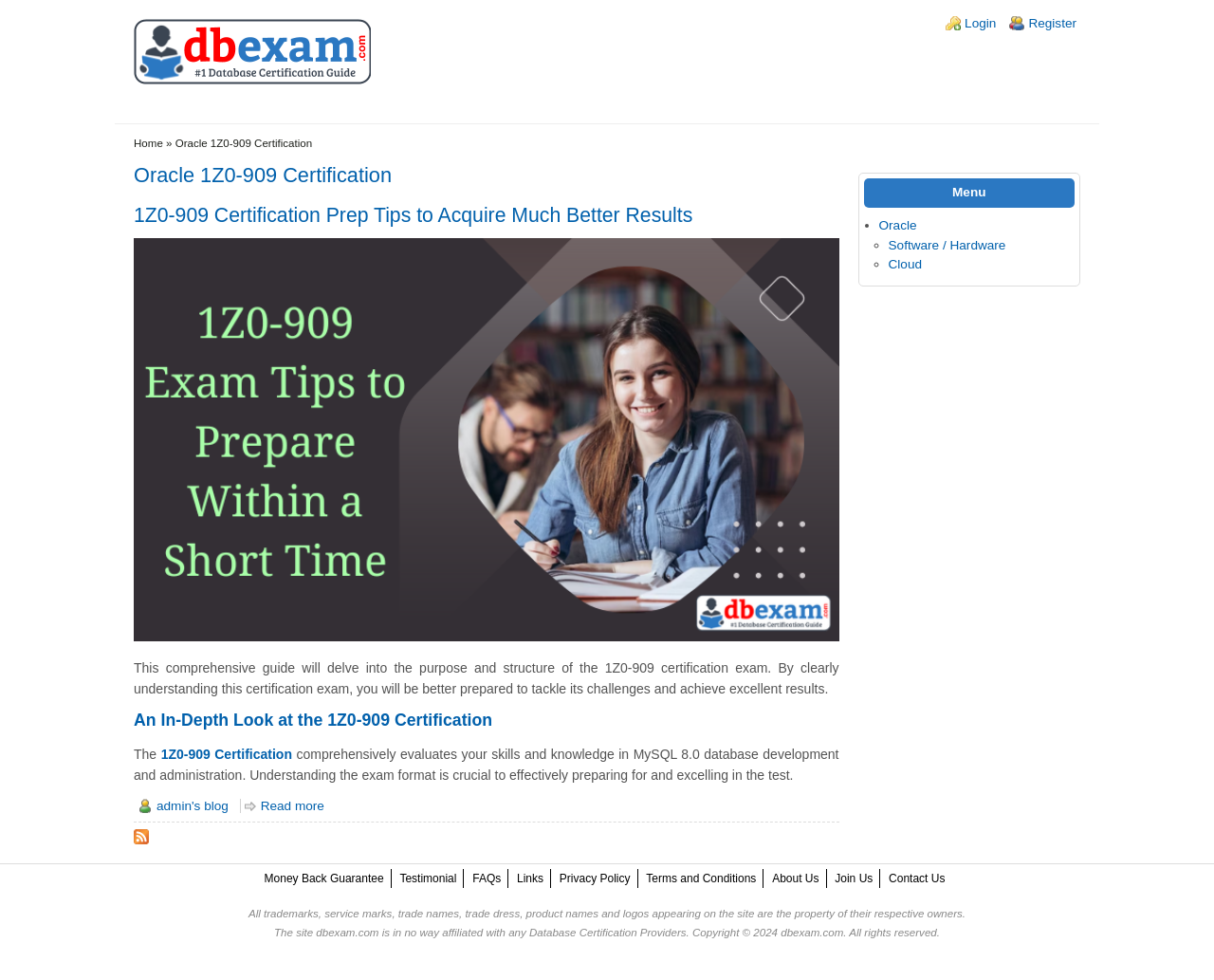Give a one-word or phrase response to the following question: What is the name of the database developer certification mentioned on the webpage?

Oracle MySQL 8.0 Database Developer